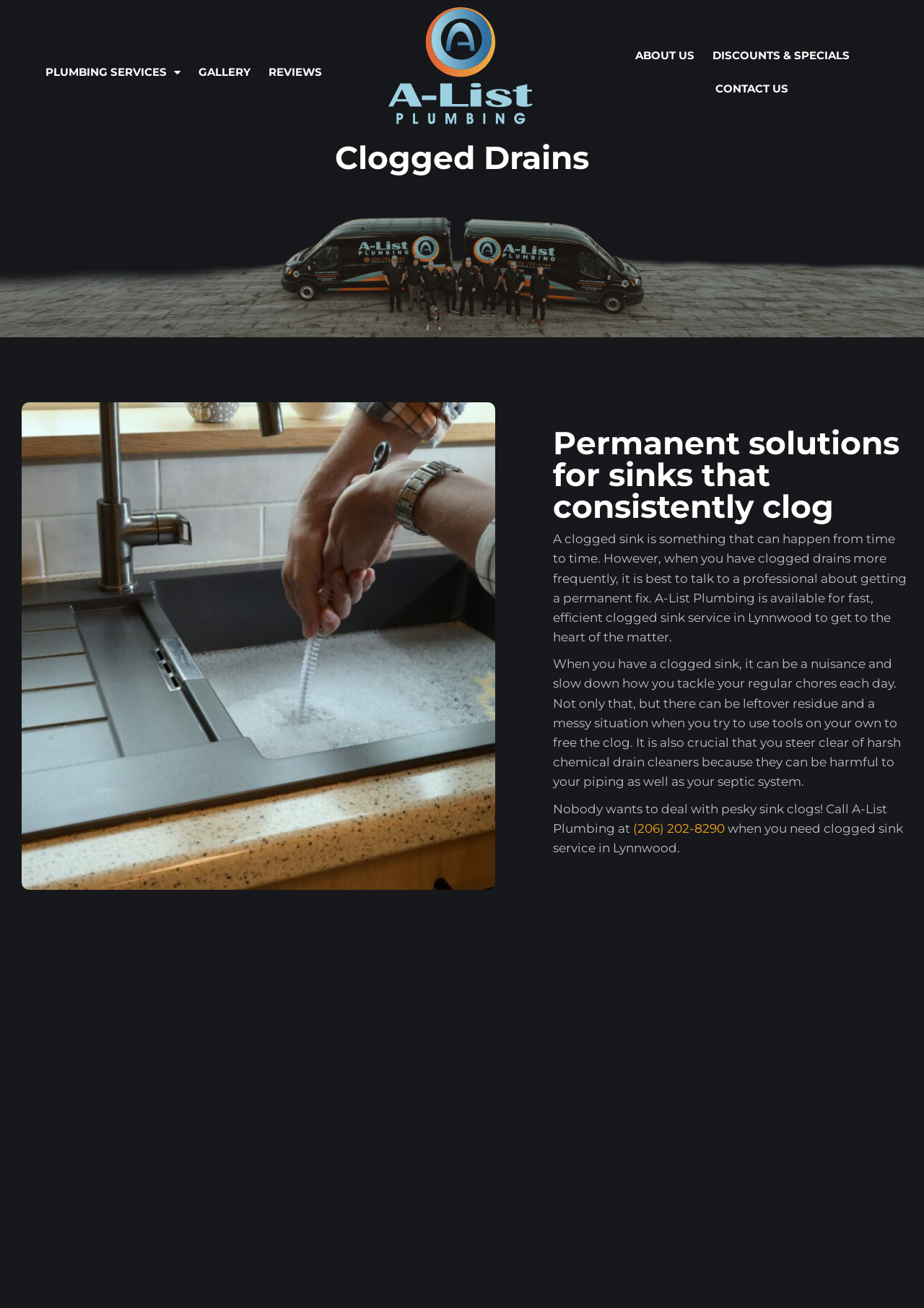Determine the coordinates of the bounding box that should be clicked to complete the instruction: "Click on PLUMBING SERVICES". The coordinates should be represented by four float numbers between 0 and 1: [left, top, right, bottom].

[0.049, 0.043, 0.195, 0.068]